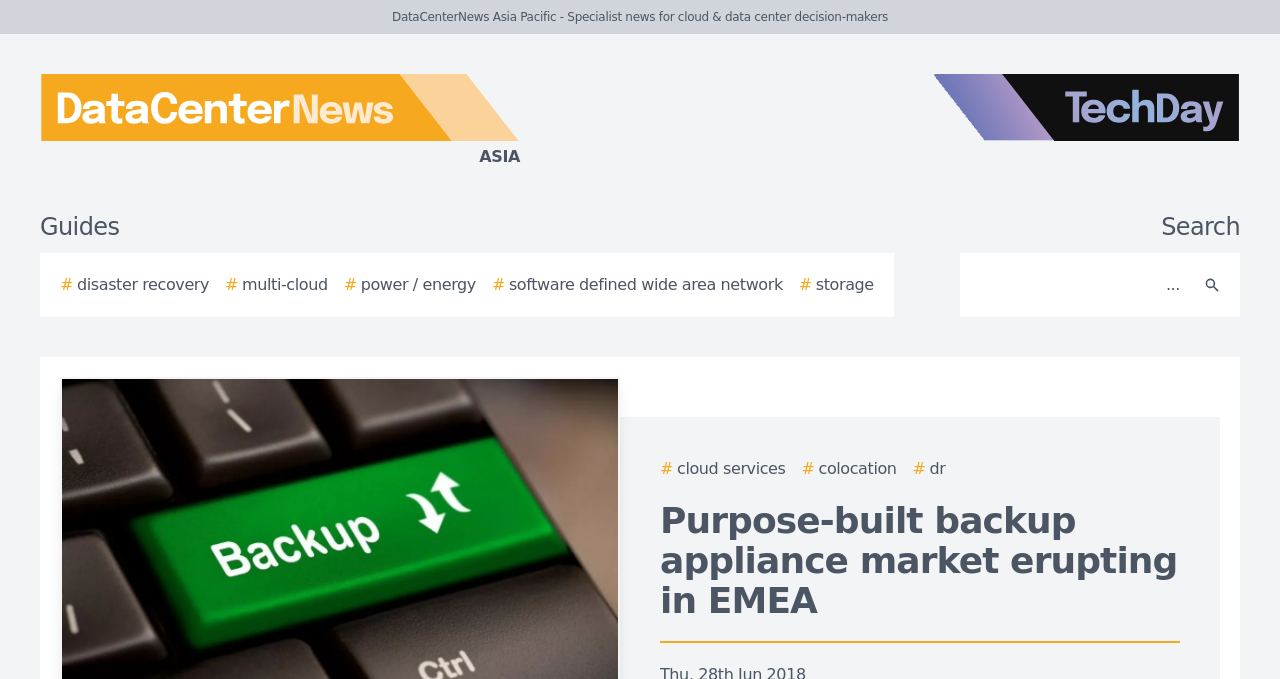Bounding box coordinates should be provided in the format (top-left x, top-left y, bottom-right x, bottom-right y) with all values between 0 and 1. Identify the bounding box for this UI element: alt="TechDay logo"

[0.729, 0.109, 0.969, 0.249]